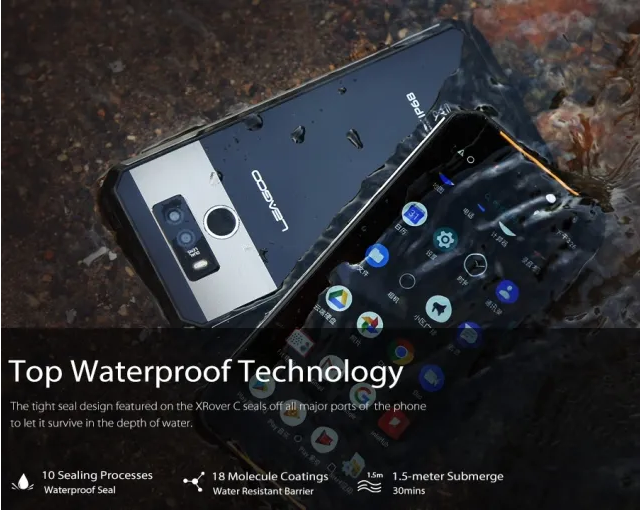Paint a vivid picture of the image with your description.

The image showcases the Leagoo XRover C, a smartphone designed with top waterproof technology. It features a striking design where the device is partially submerged in water, highlighting its resilience and durability. The tight seal design protects all major ports, ensuring the phone can withstand being submerged in water up to 1.5 meters for 30 minutes. Accompanying the image, informative text emphasizes the device's construction, which utilizes a combination of metal, plastic, and polycarbonate materials. Additionally, the phone supports advanced security features such as Face Unlock and a fingerprint scanner, making it both robust and user-friendly. This device exemplifies a blend of functionality and cutting-edge design, positioned perfectly for users seeking durability in challenging environments.